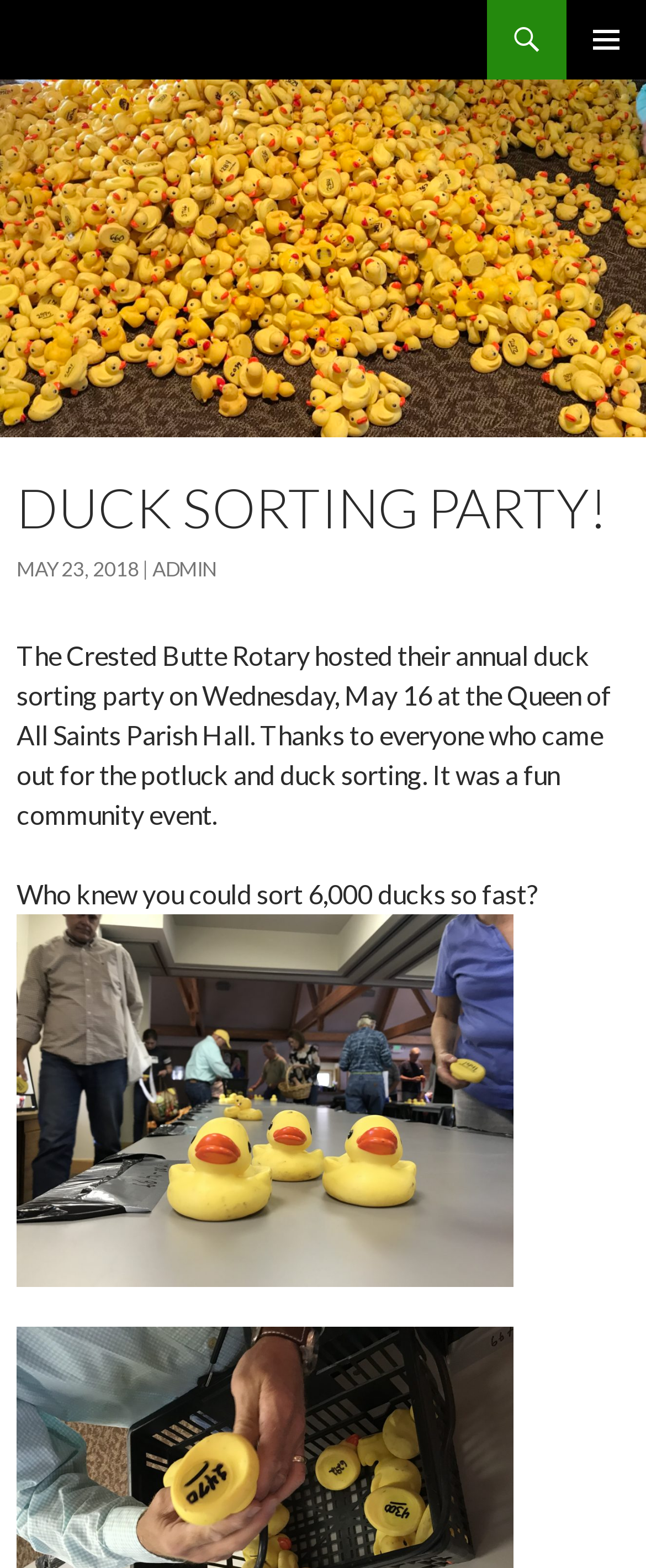Please find the top heading of the webpage and generate its text.

Crested Butte / Mt. Crested Butte Rotary Club